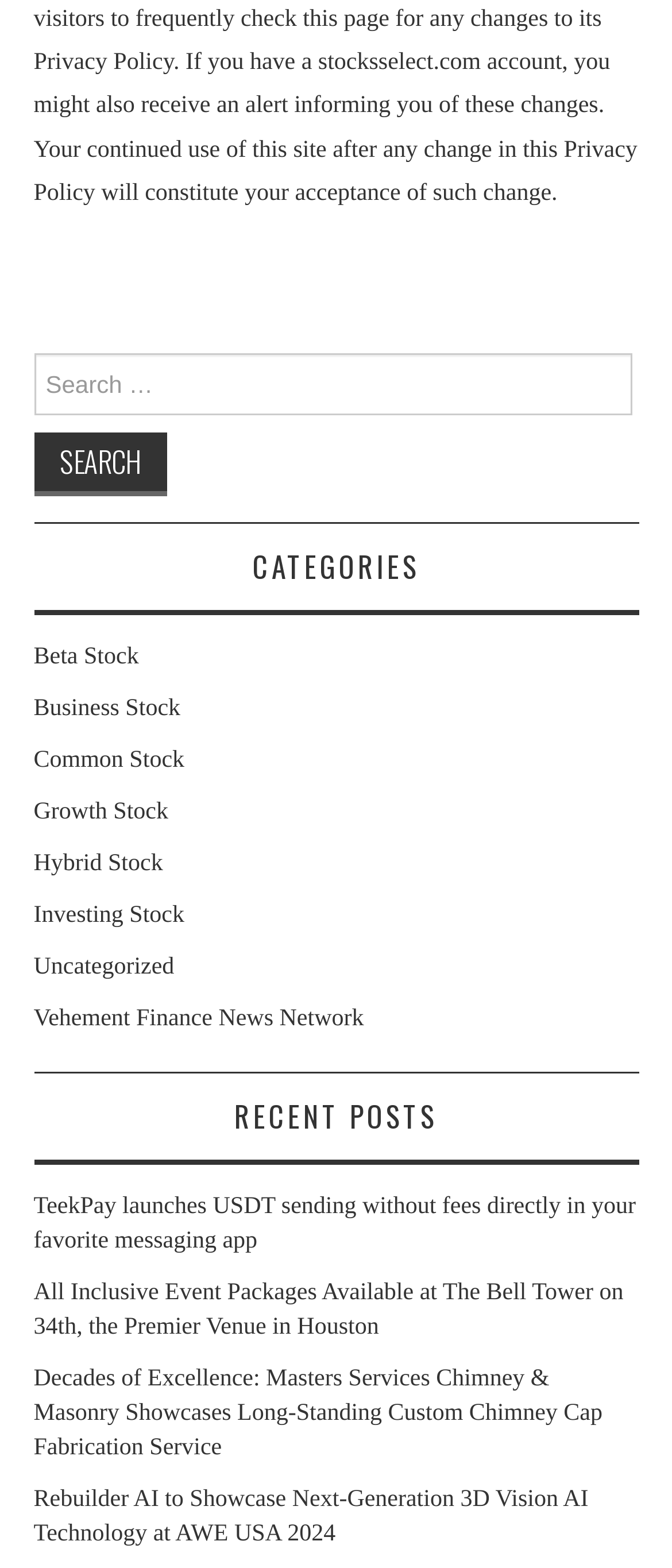What categories are available on the website?
Could you please answer the question thoroughly and with as much detail as possible?

The webpage has a section labeled 'CATEGORIES' which lists several categories including 'Beta Stock', 'Business Stock', 'Common Stock', and others. This indicates that the website has multiple categories that users can browse.